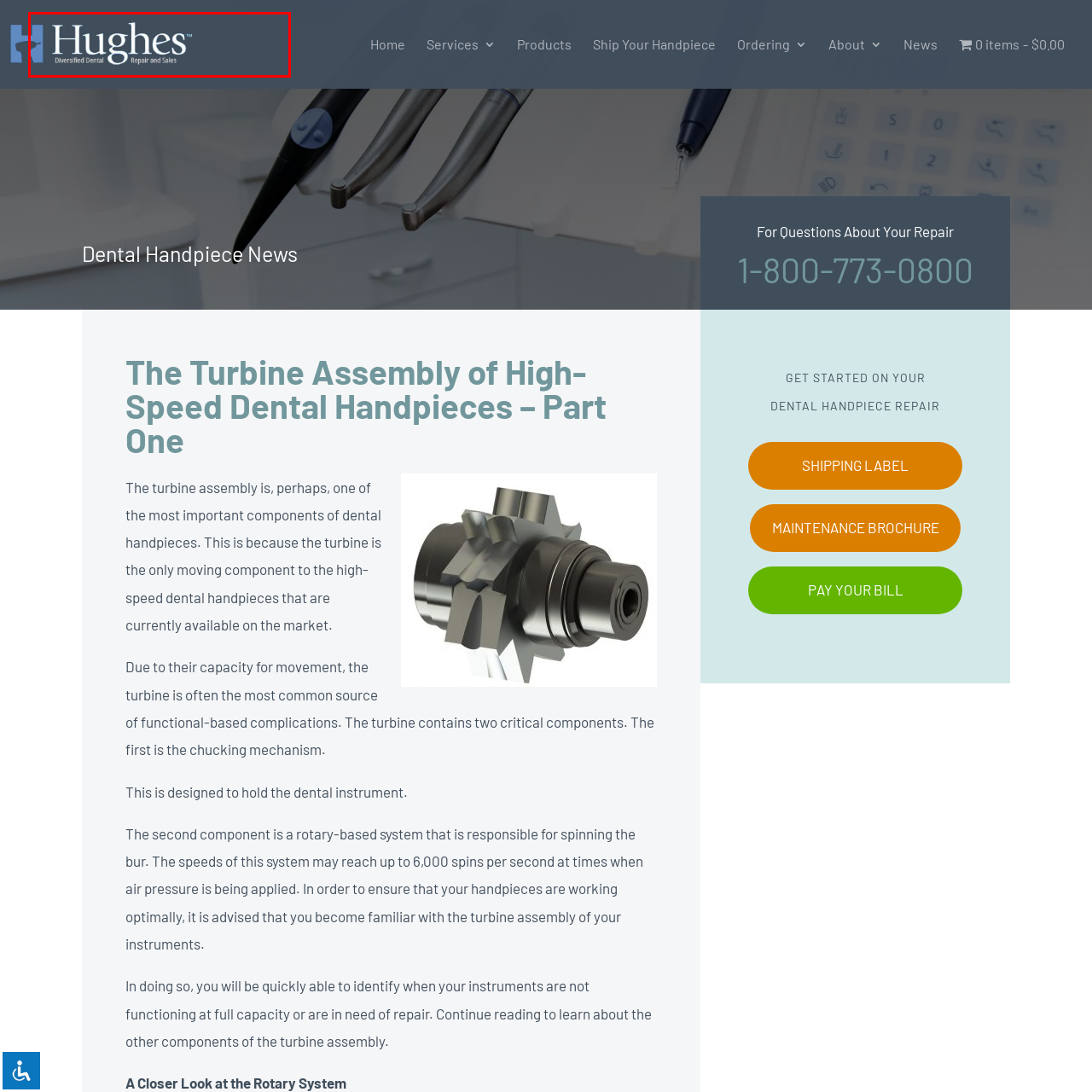Observe the content inside the red rectangle and respond to the question with one word or phrase: 
What is the purpose of the dark background?

To enhance visibility